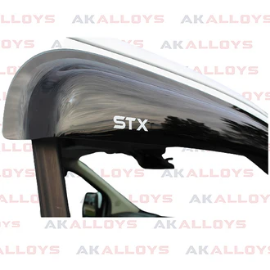Elaborate on all the features and components visible in the image.

The image showcases the Ford Custom ON STX Wind Deflector, an automotive accessory designed to enhance vehicle functionality and comfort. The sleek design features a glossy exterior with the "STX" logo prominently displayed, indicating its compatibility with Ford Custom models. This deflector provides improved airflow and reduced wind noise, making for a more enjoyable driving experience. Ideal for external fitment, it complements the vehicle's aesthetic while offering practical benefits. Priced at £32.72, it promises both quality and value for vehicle enthusiasts looking to upgrade their ride with practical accessories.